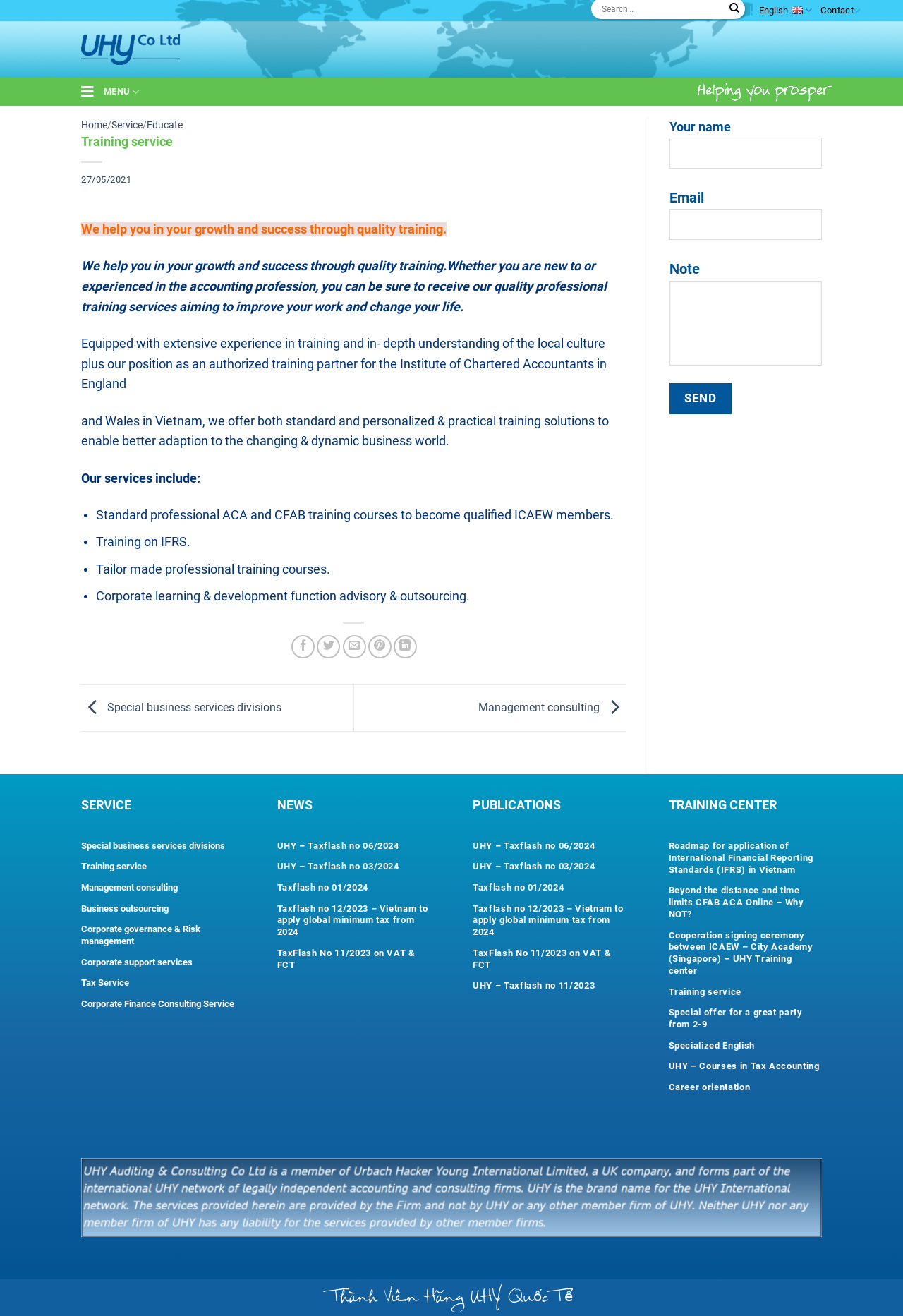Determine the bounding box coordinates of the clickable area required to perform the following instruction: "Click on Home". The coordinates should be represented as four float numbers between 0 and 1: [left, top, right, bottom].

[0.09, 0.089, 0.119, 0.101]